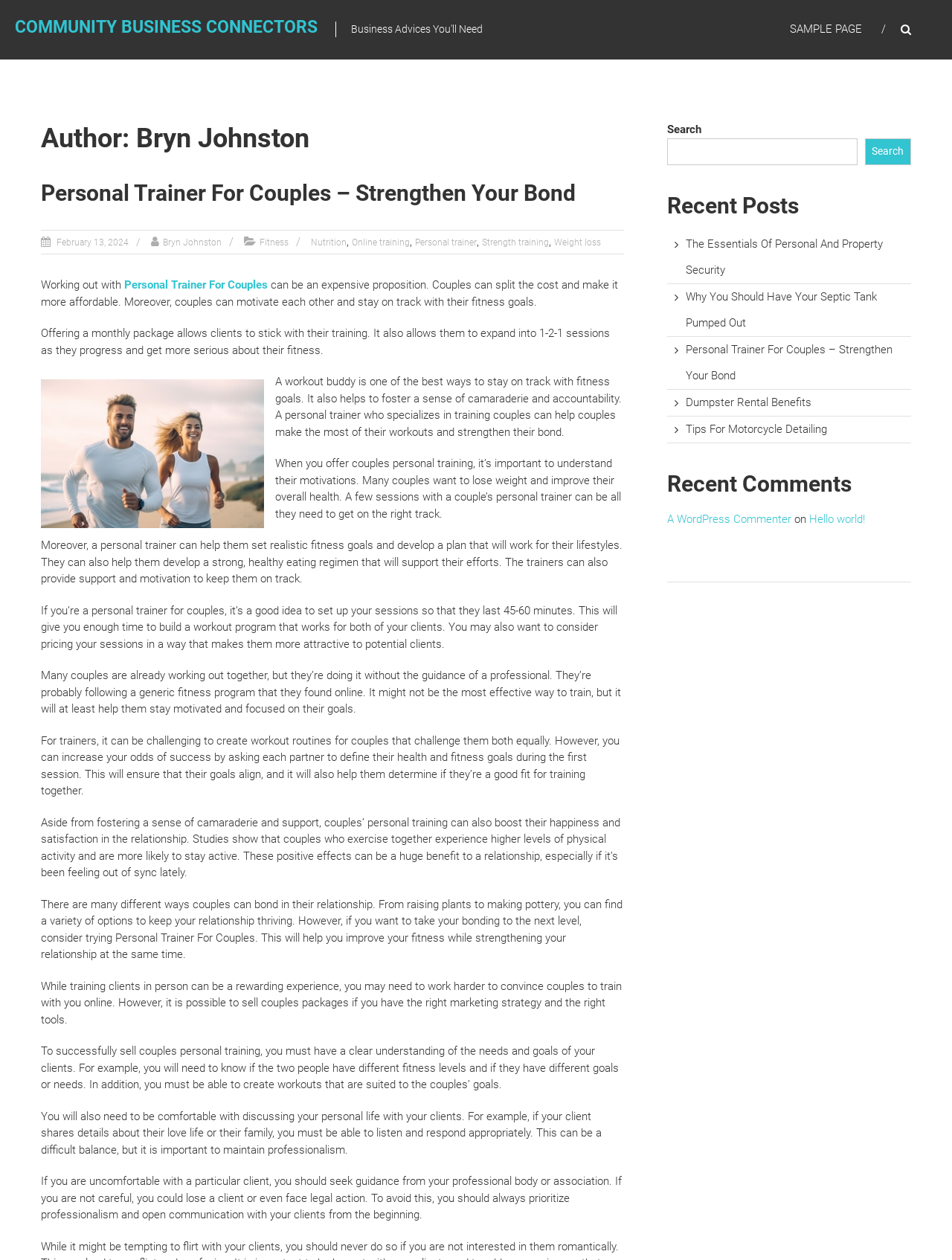How long should a personal training session for couples last?
Please respond to the question with as much detail as possible.

According to the text content on the webpage, a personal training session for couples should last around 45-60 minutes, which allows enough time to build a workout program that works for both clients.